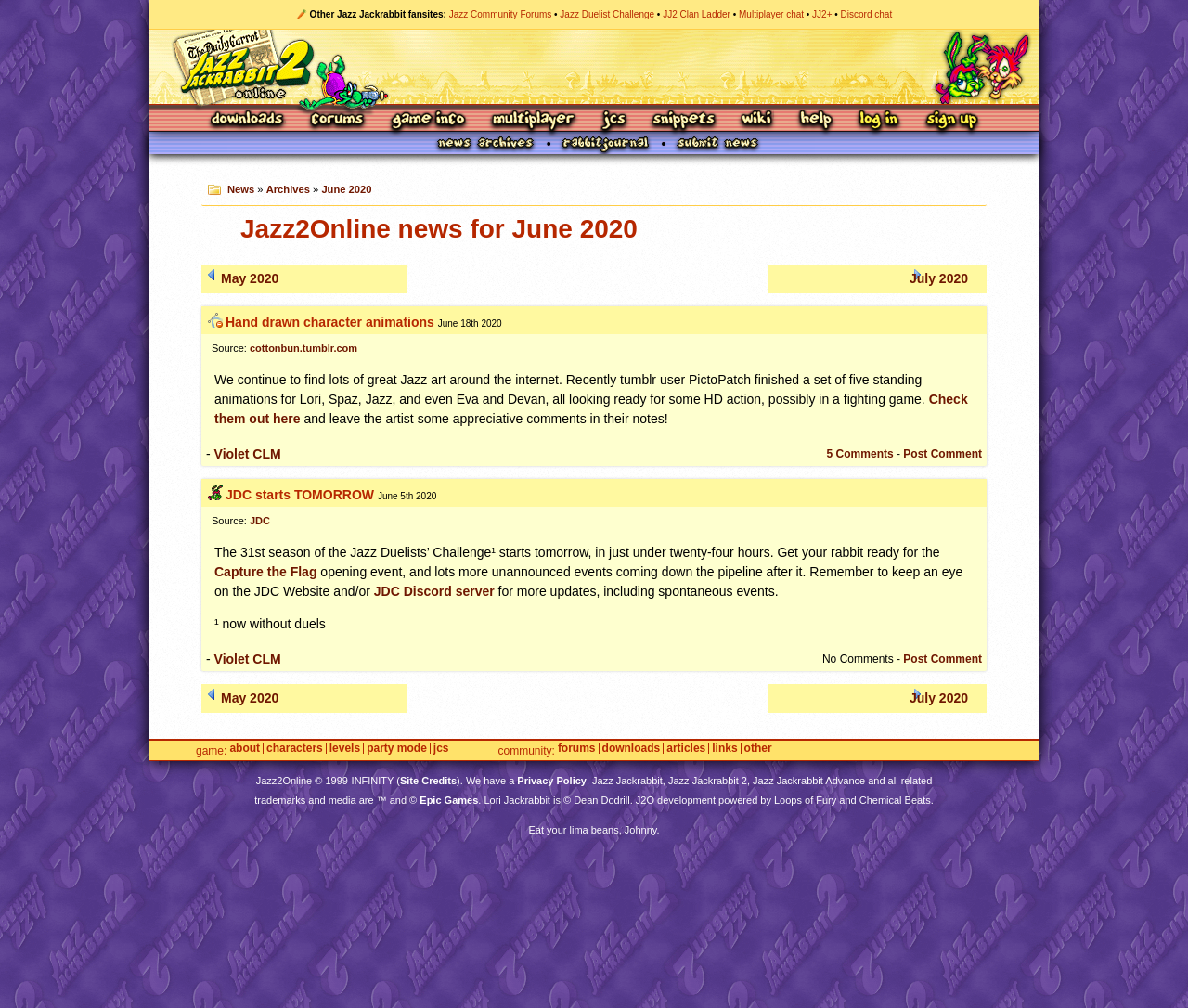Determine the bounding box coordinates of the clickable region to execute the instruction: "Submit a news article". The coordinates should be four float numbers between 0 and 1, denoted as [left, top, right, bottom].

[0.57, 0.136, 0.639, 0.15]